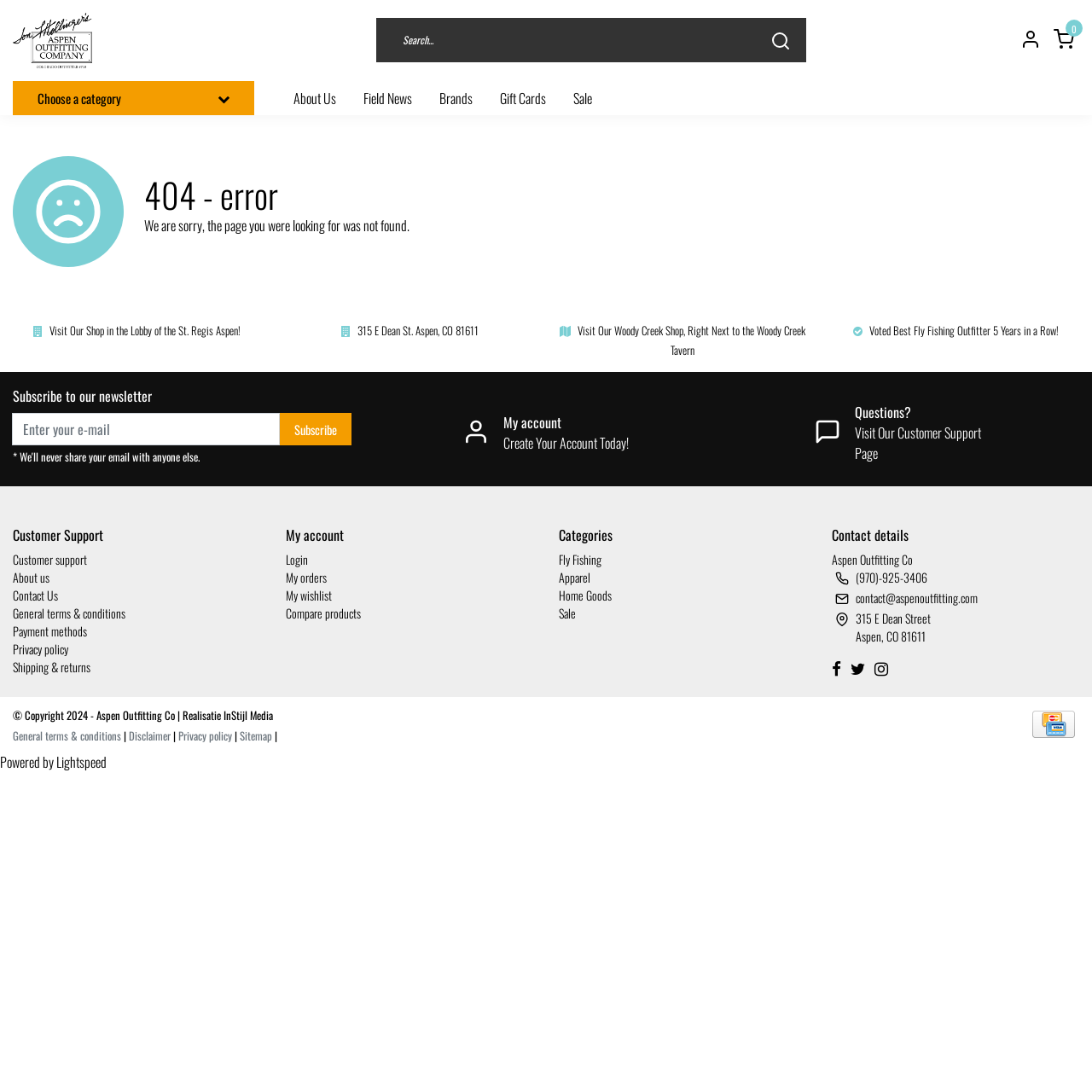Highlight the bounding box of the UI element that corresponds to this description: "Choose a category".

[0.012, 0.074, 0.232, 0.106]